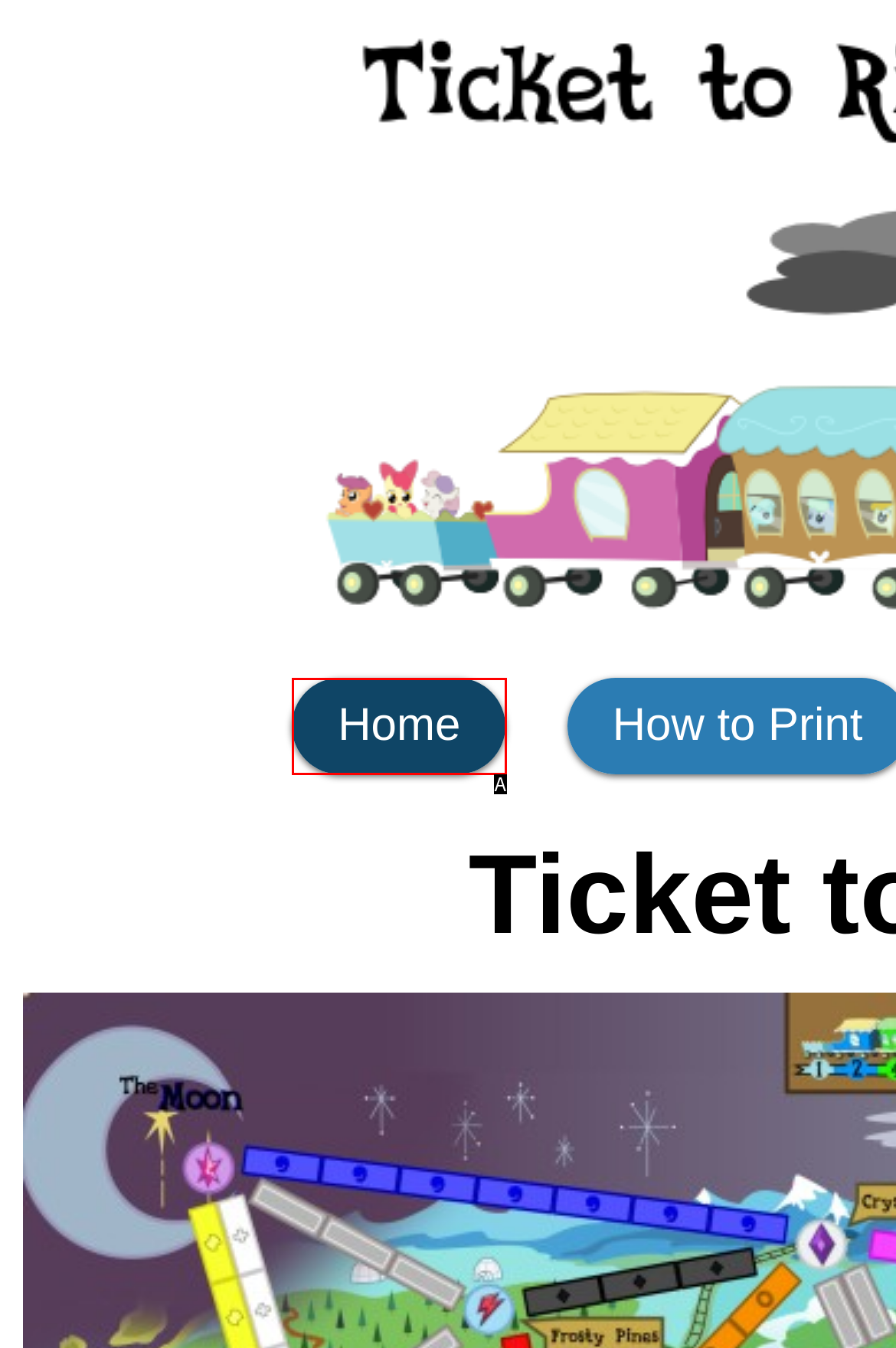Identify the HTML element that best fits the description: Home. Respond with the letter of the corresponding element.

A